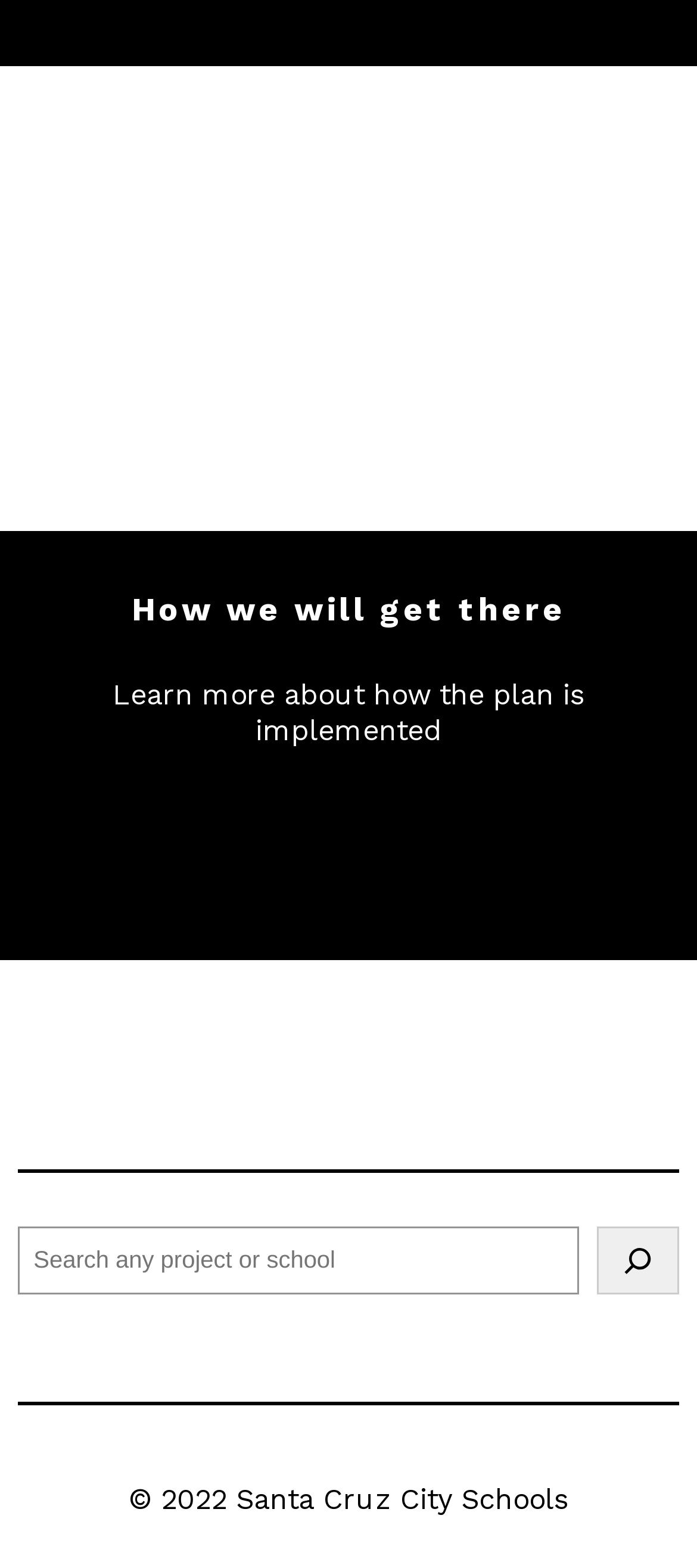What is the function of the button next to the search box? Based on the screenshot, please respond with a single word or phrase.

Search